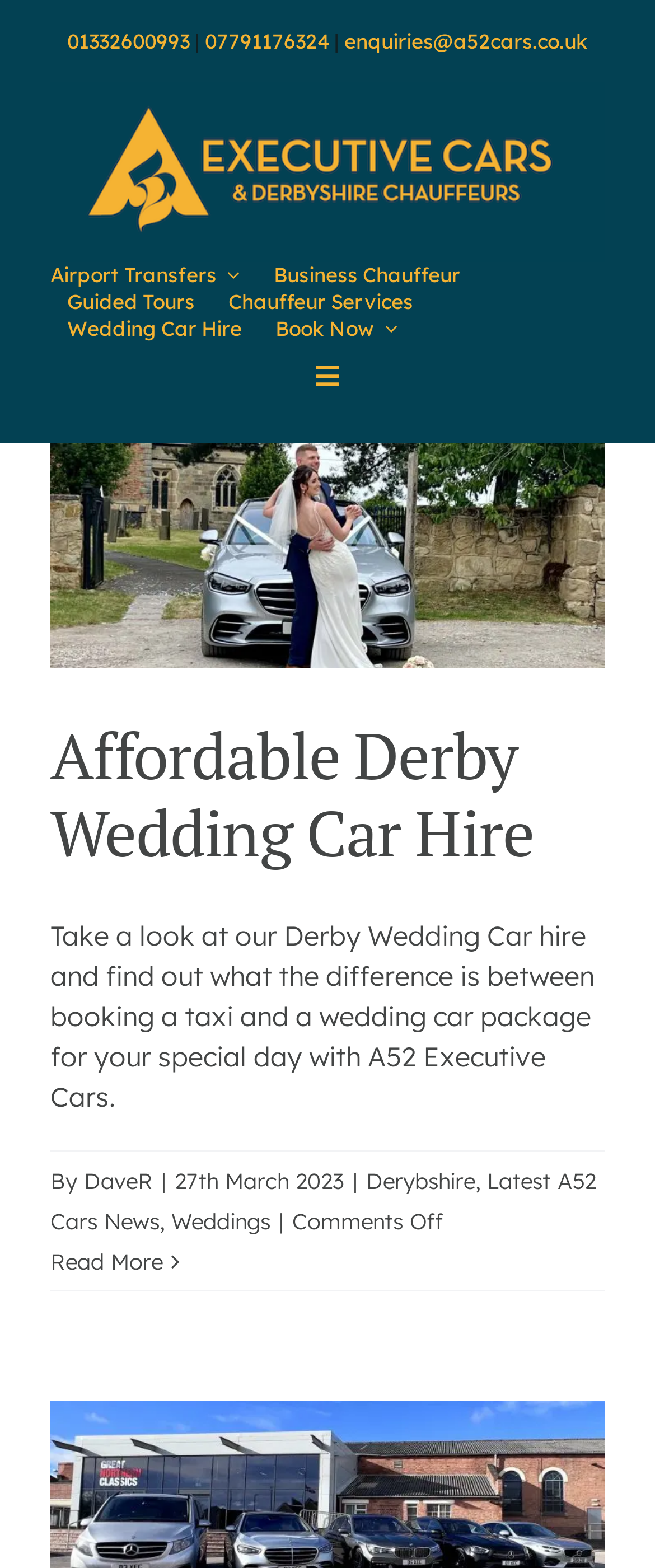Find the bounding box coordinates of the clickable element required to execute the following instruction: "Read the 'Affordable Derby Wedding Car Hire' article". Provide the coordinates as four float numbers between 0 and 1, i.e., [left, top, right, bottom].

[0.077, 0.459, 0.923, 0.557]